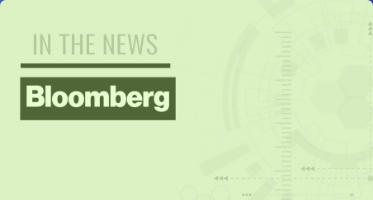Give a one-word or one-phrase response to the question:
What is the theme suggested by the geometric design?

Modern and tech-savvy